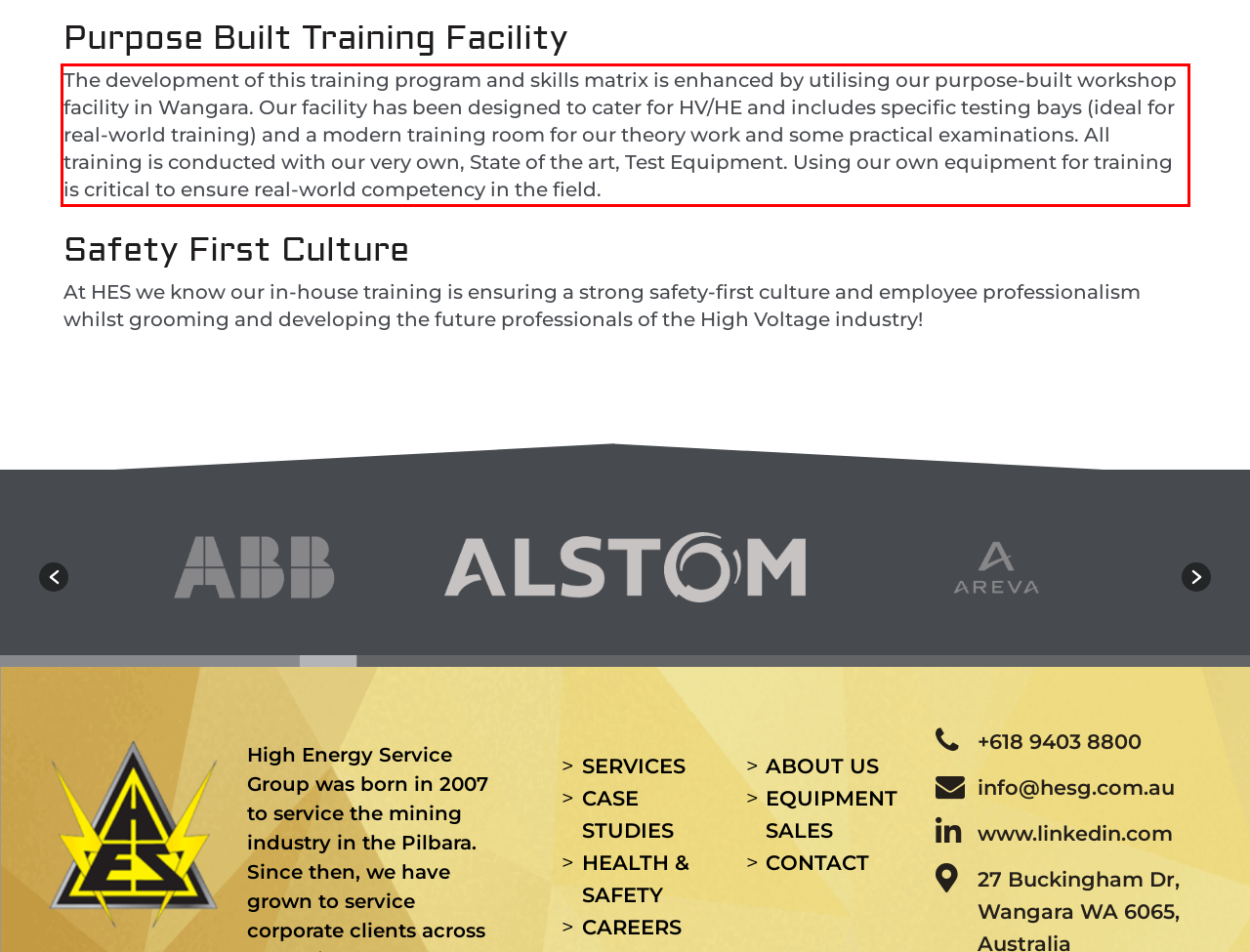Given a screenshot of a webpage containing a red rectangle bounding box, extract and provide the text content found within the red bounding box.

The development of this training program and skills matrix is enhanced by utilising our purpose-built workshop facility in Wangara. Our facility has been designed to cater for HV/HE and includes specific testing bays (ideal for real-world training) and a modern training room for our theory work and some practical examinations. All training is conducted with our very own, State of the art, Test Equipment. Using our own equipment for training is critical to ensure real-world competency in the field.